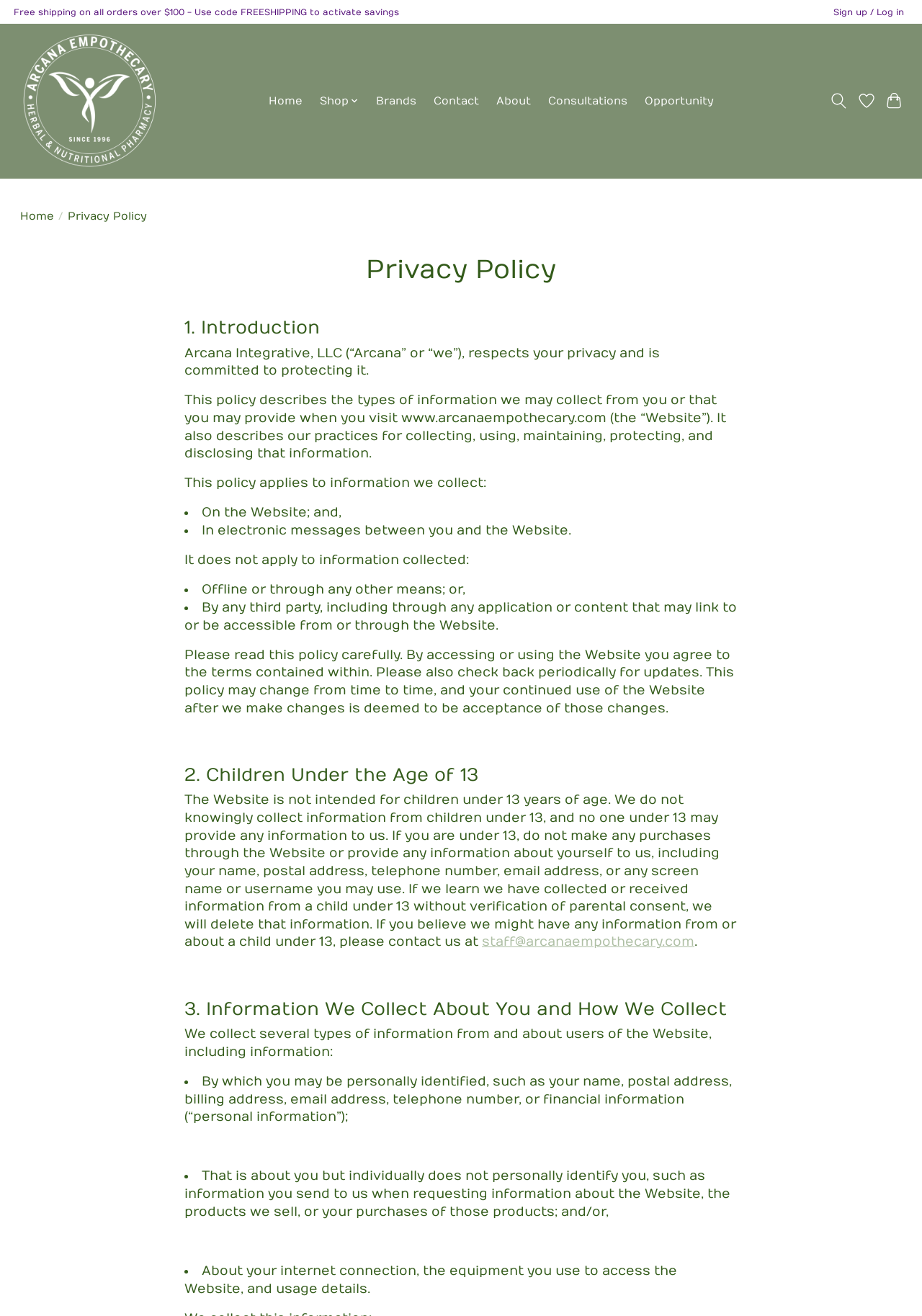What is the age restriction for using the Website?
Please use the image to deliver a detailed and complete answer.

The answer can be found in the static text element in the section '2. Children Under the Age of 13', which states 'The Website is not intended for children under 13 years of age'. This implies that the age restriction for using the Website is 13 years old.